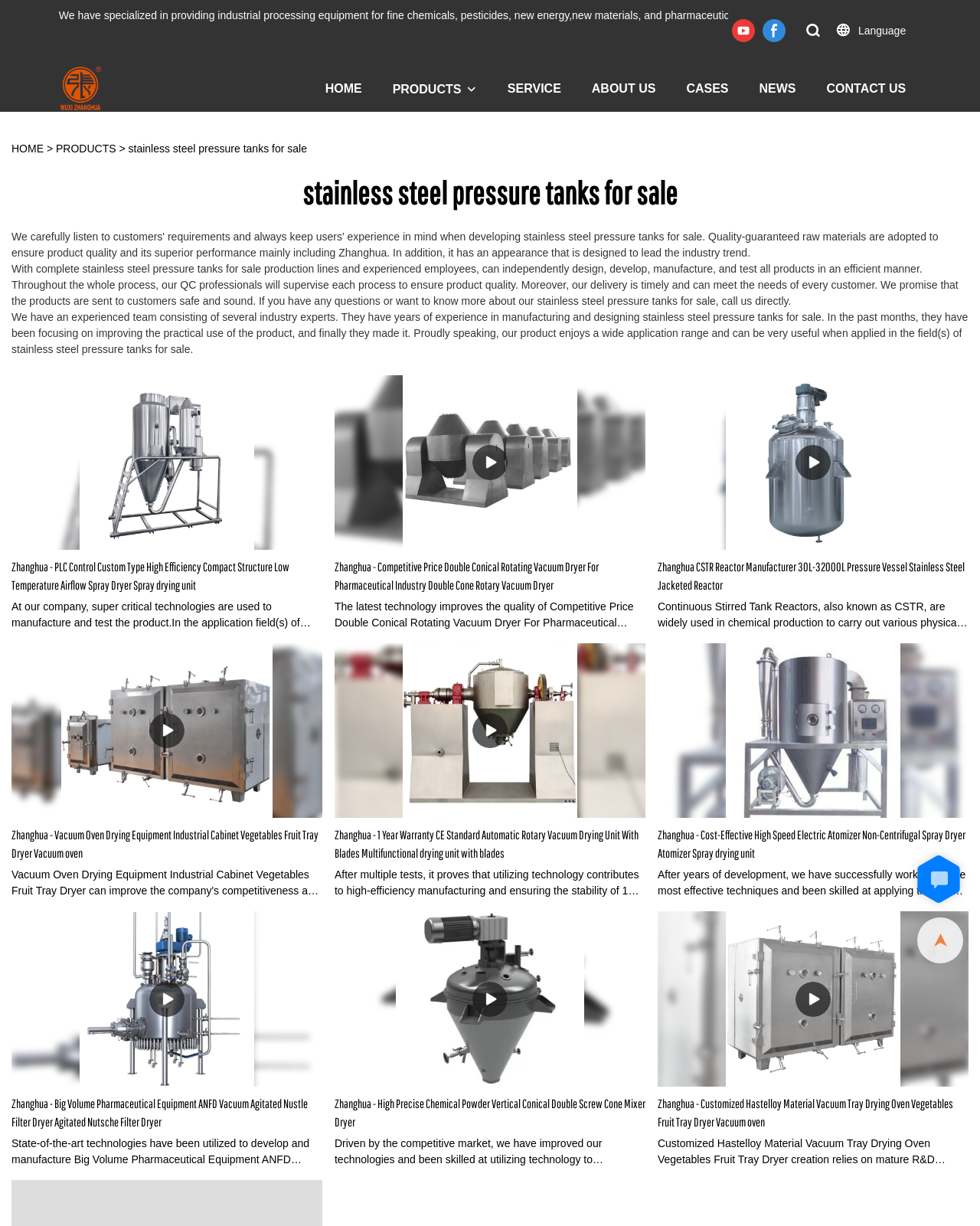Extract the top-level heading from the webpage and provide its text.

stainless steel pressure tanks for sale